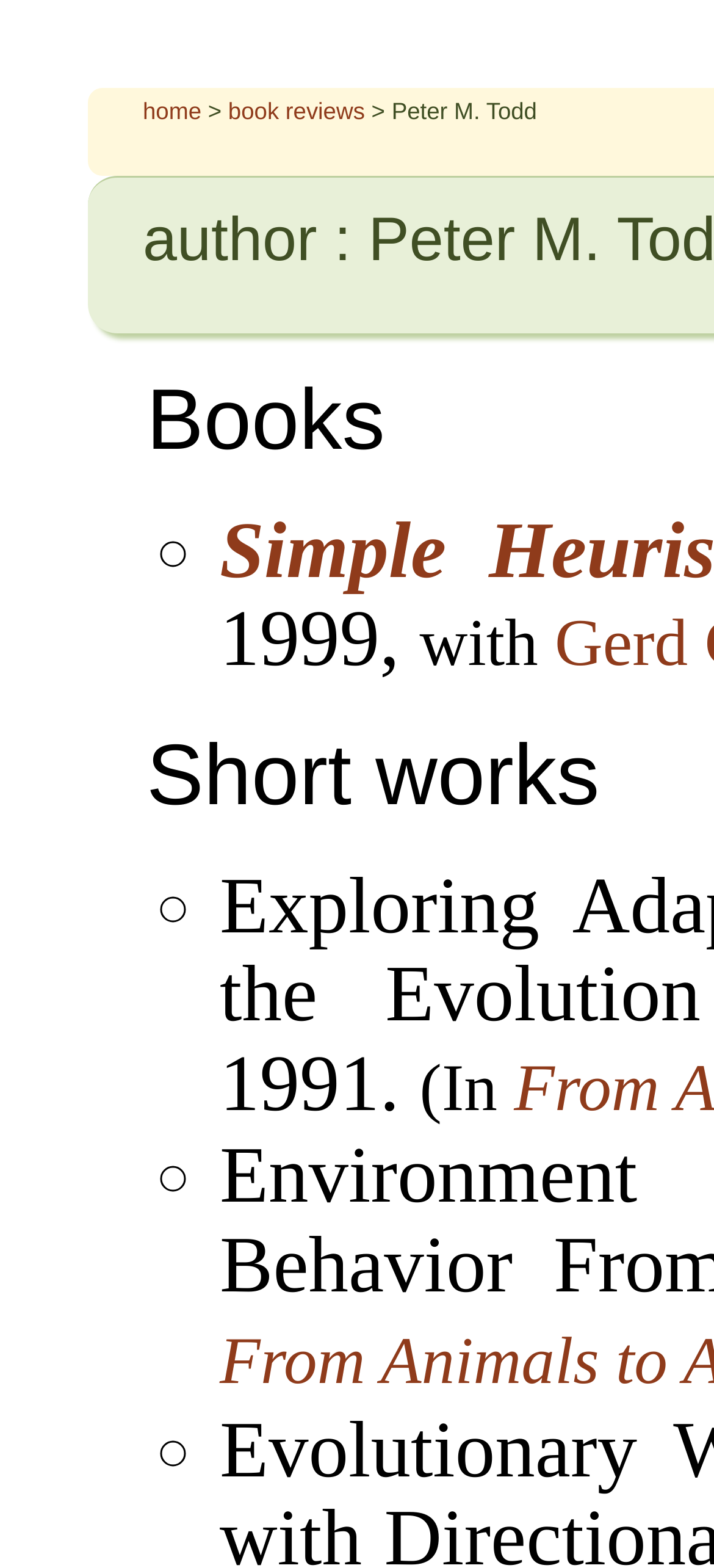Please answer the following question using a single word or phrase: How many book reviews are listed?

4